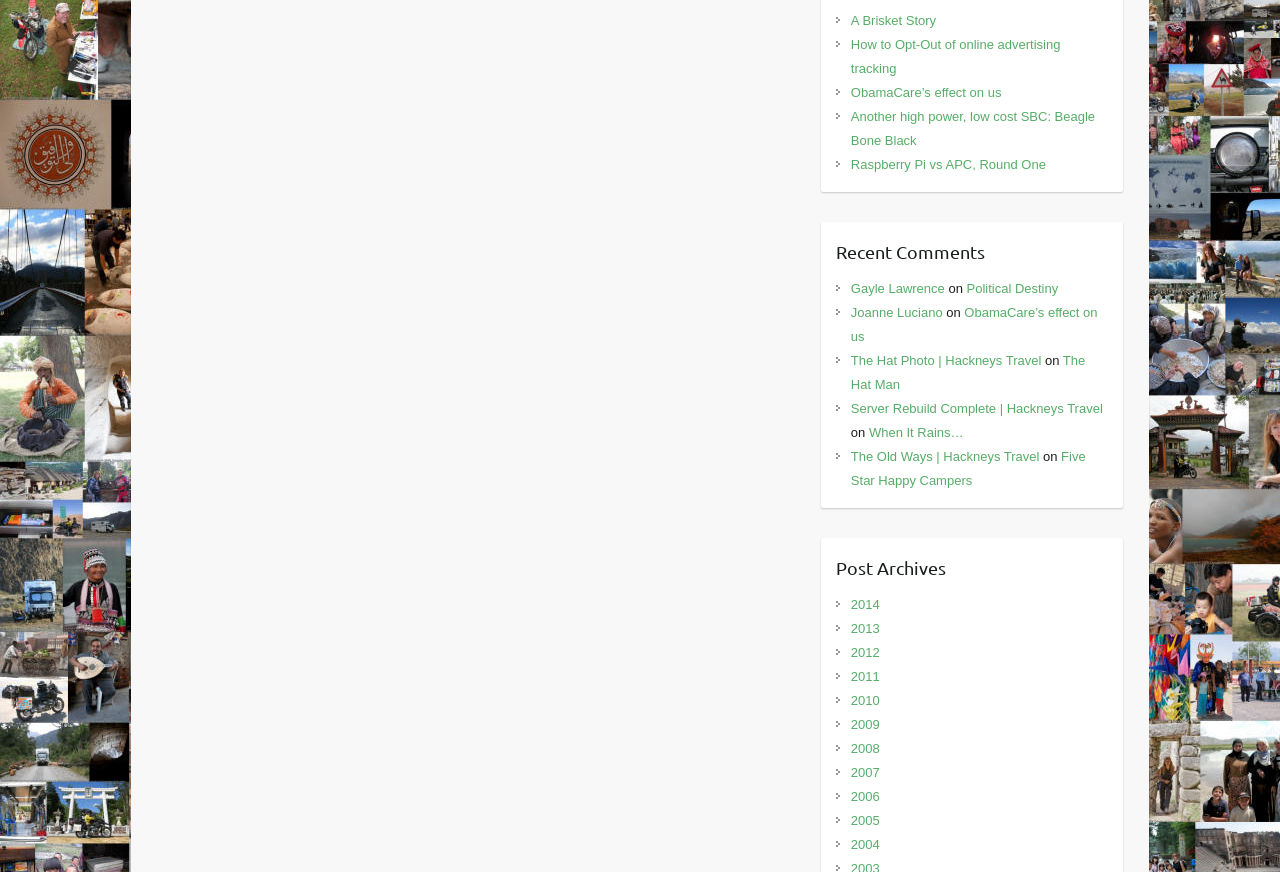Please give a concise answer to this question using a single word or phrase: 
What is the format of the 'Recent Comments' section?

List of links